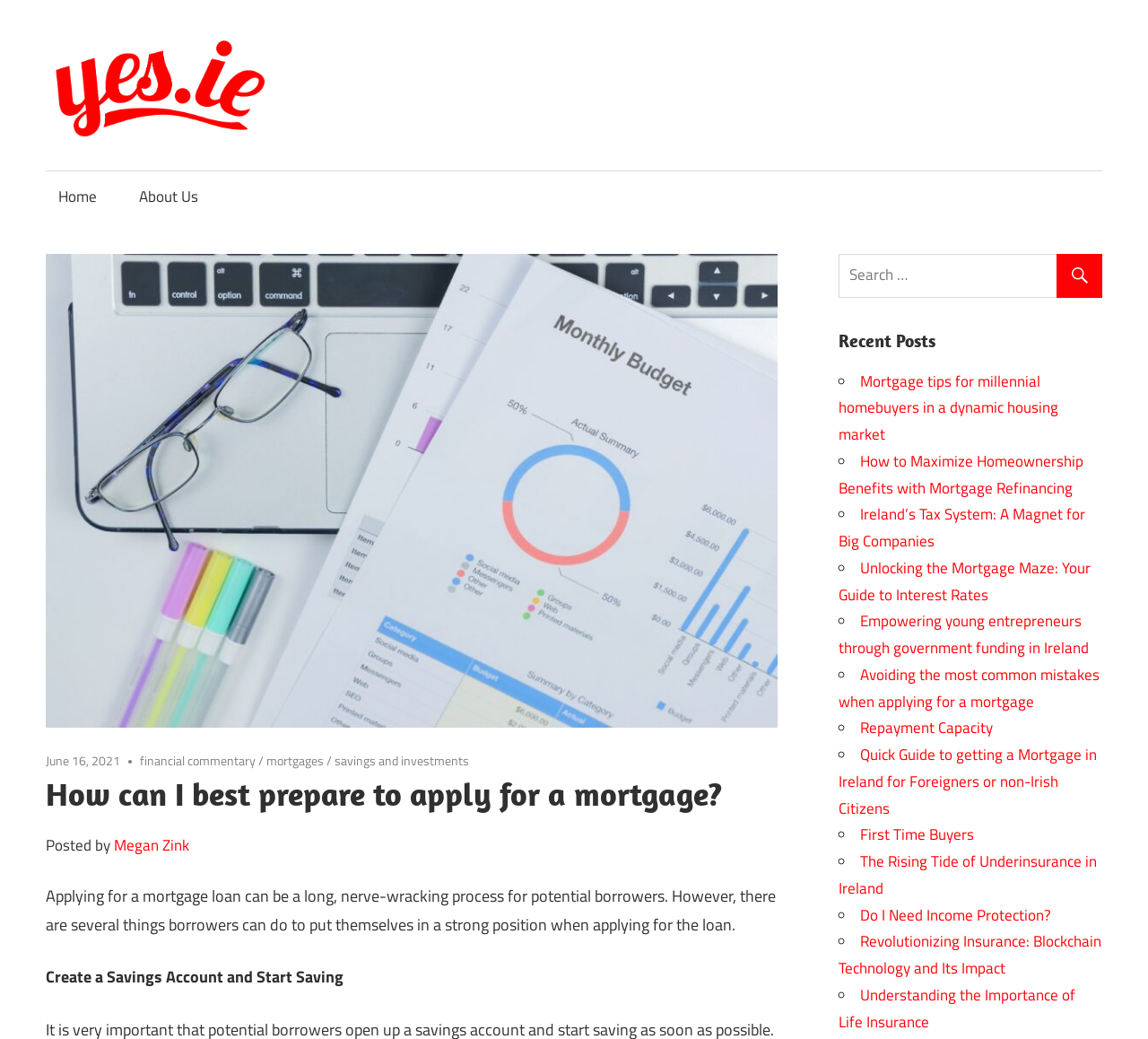What is the topic of the blog post?
Based on the image, please offer an in-depth response to the question.

The topic of the blog post can be determined by reading the heading 'How can I best prepare to apply for a mortgage?' which indicates that the post is about preparing to apply for a mortgage.